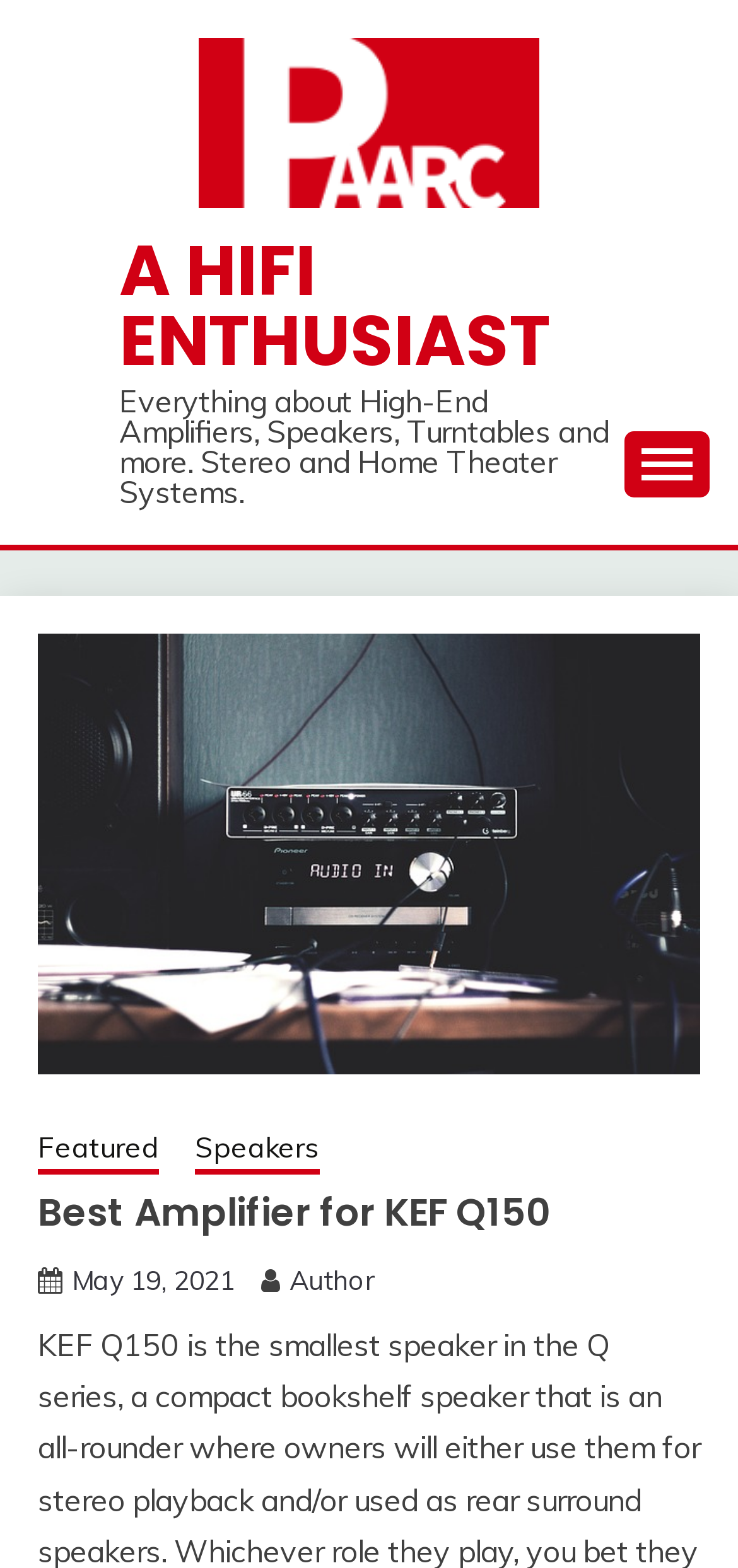Determine the bounding box coordinates of the clickable region to execute the instruction: "Read the article by Joe Calvin". The coordinates should be four float numbers between 0 and 1, denoted as [left, top, right, bottom].

None